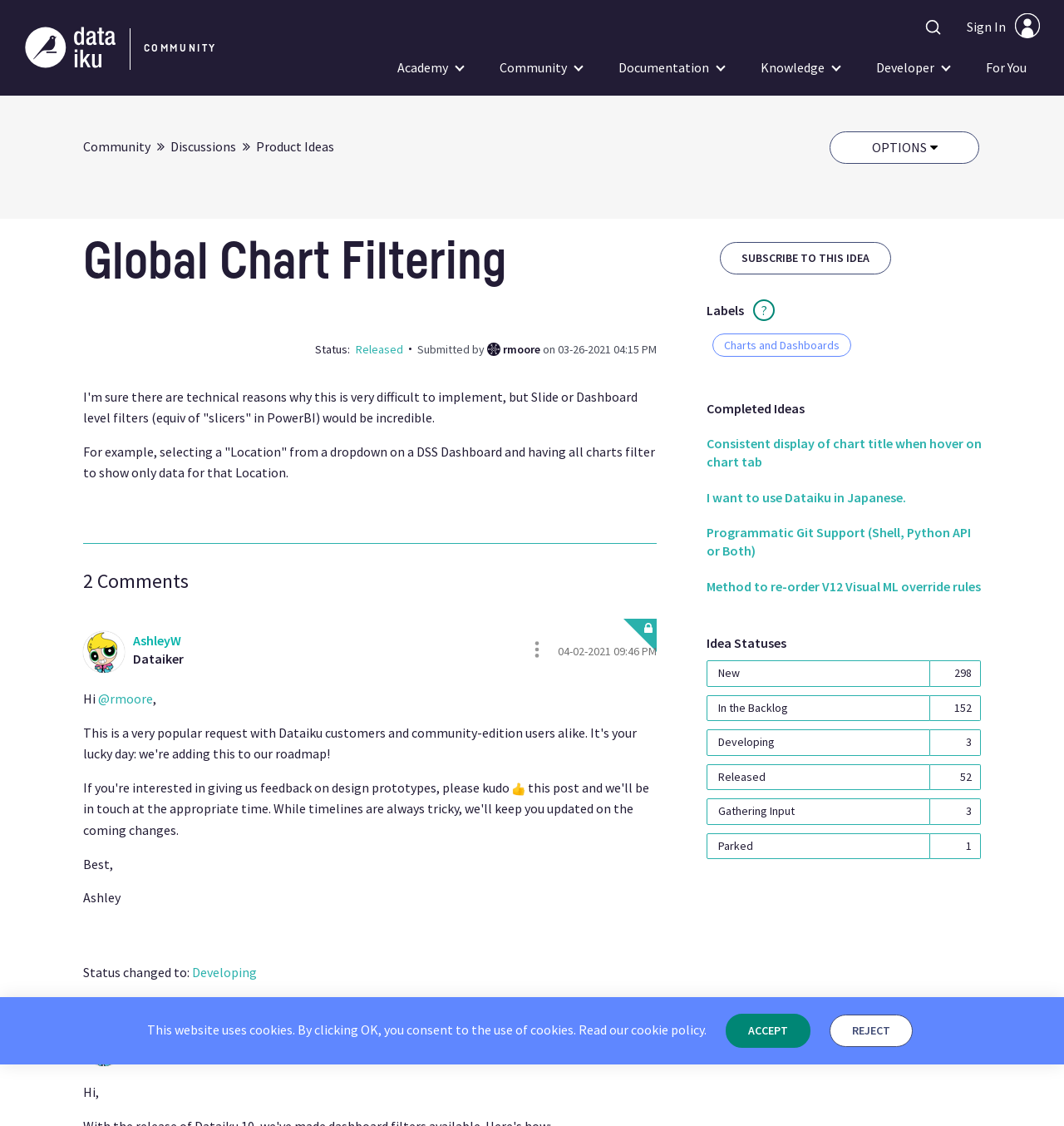Give a detailed account of the webpage's layout and content.

This webpage is about a product idea discussion forum on the Dataiku Community website. At the top, there is a cookie consent notification with an "ACCEPT" and "REJECT" button. Below this, there is a navigation menu with links to the Dataiku homepage, Academy, Community, Documentation, Knowledge, and Developer sections.

The main content area has a breadcrumb navigation bar showing the current location as "Community" > "Discussions" > "Product Ideas". There is a heading "Global Chart Filtering" followed by a description of the idea, which is about implementing slide or dashboard level filters similar to slicers in PowerBI.

Below the idea description, there is information about the idea's status, which is "Released", and the submitter's profile, including their name and a small image. The submission date and time are also displayed.

There are two comments on the idea, each with the commenter's profile information, including their name and a small image, as well as the comment text and the date and time of the comment. There is also a "Show comment option menu" button next to each comment.

On the right side of the page, there are several sections, including "Labels", "Charts and Dashboards", "Completed Ideas", and "Idea Statuses". The "Labels" section has a link to a question mark icon. The "Charts and Dashboards" section has a link to a related idea. The "Completed Ideas" section lists several completed ideas with links to each idea. The "Idea Statuses" section lists the different statuses an idea can have, including "New", "In the Backlog", "Developing", "Released", and "Gathering Input", with the number of ideas in each status displayed next to each link.

At the bottom of the page, there is a "SUBSCRIBE TO THIS IDEA" button.